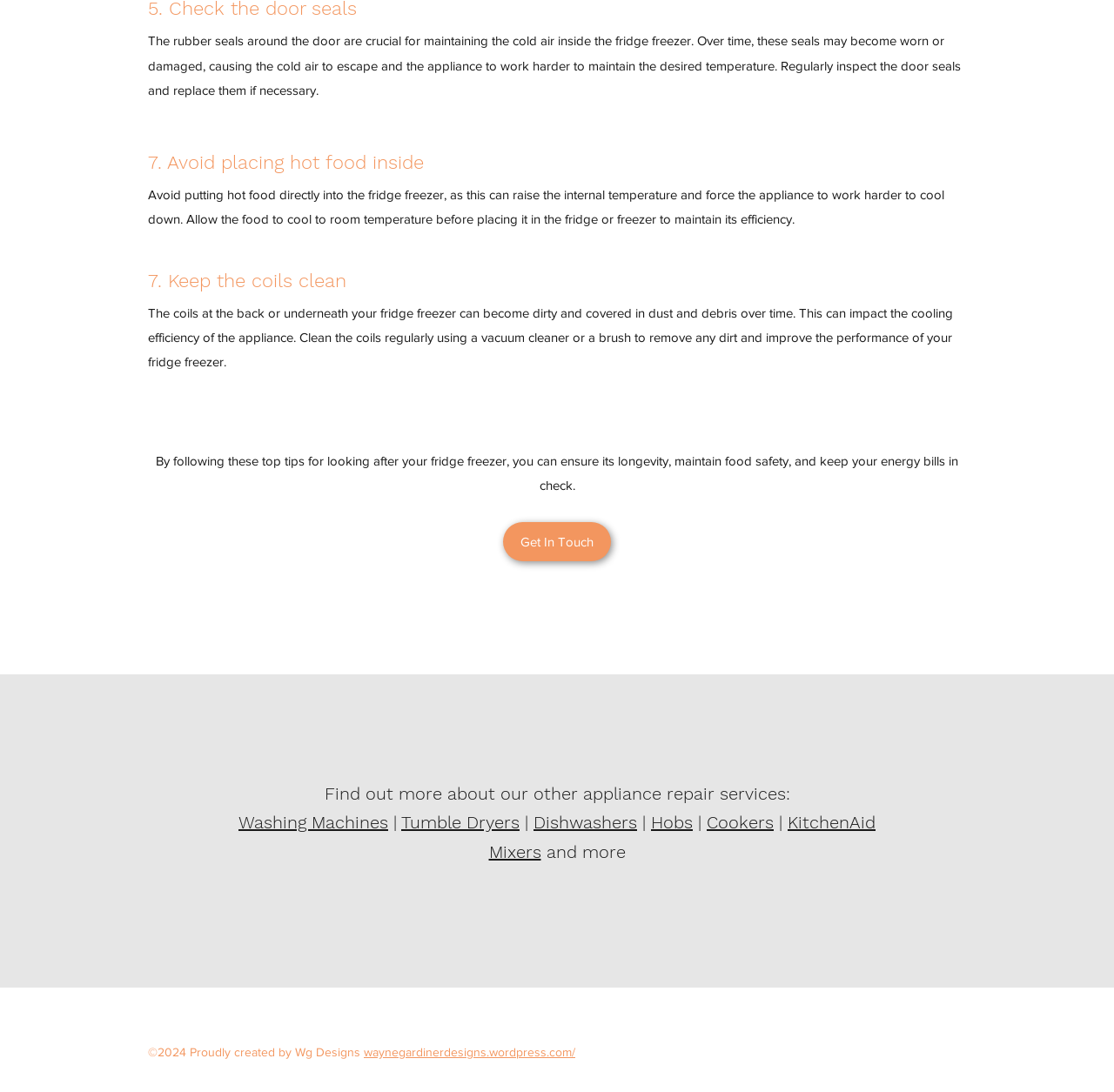Identify the bounding box coordinates of the part that should be clicked to carry out this instruction: "Click on 'Get In Touch'".

[0.452, 0.478, 0.548, 0.514]